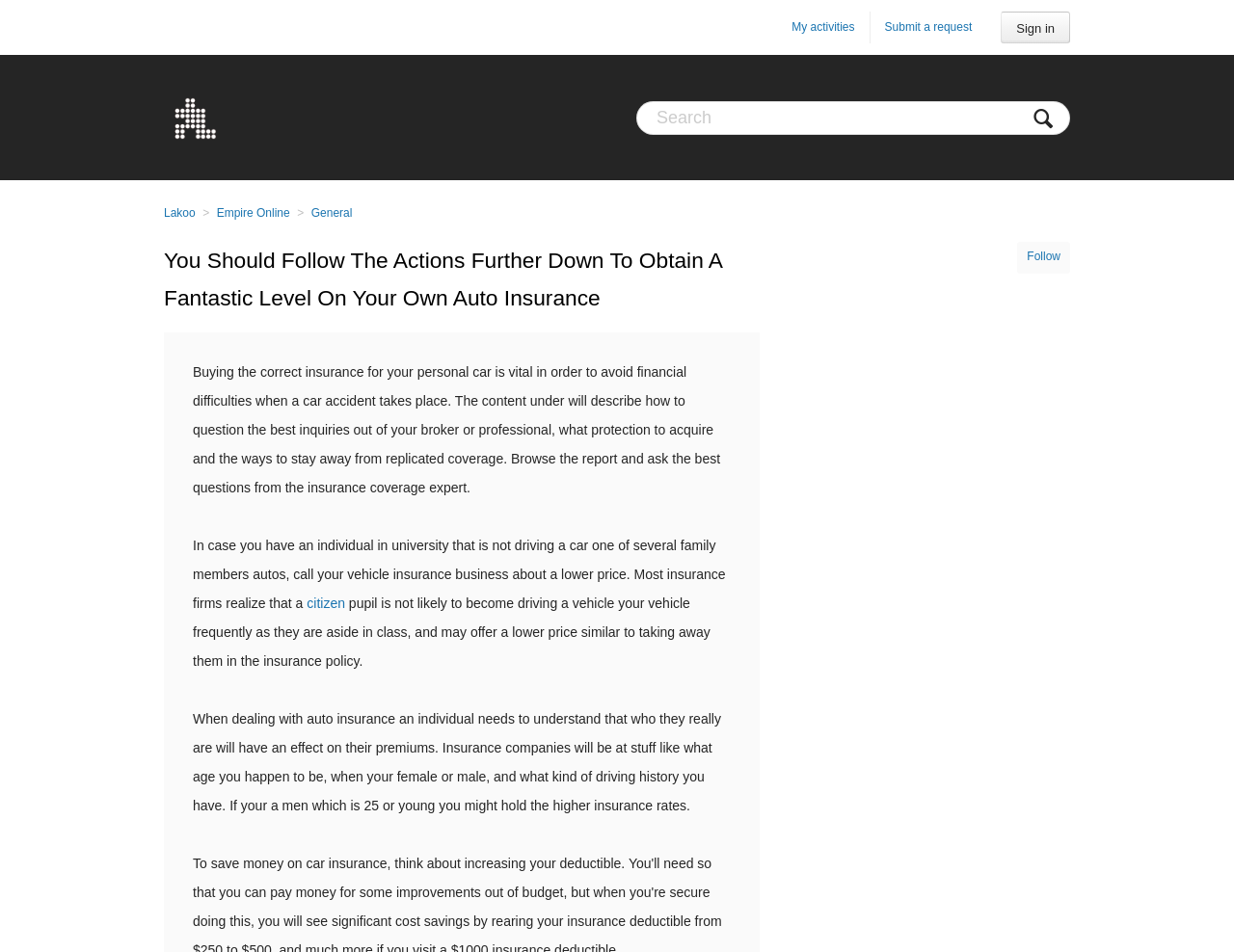Please analyze the image and provide a thorough answer to the question:
What is the purpose of buying correct insurance for a personal car?

According to the webpage, buying the correct insurance for a personal car is vital in order to avoid financial difficulties when a car accident takes place. This implies that having the right insurance can help mitigate the financial impact of an accident.